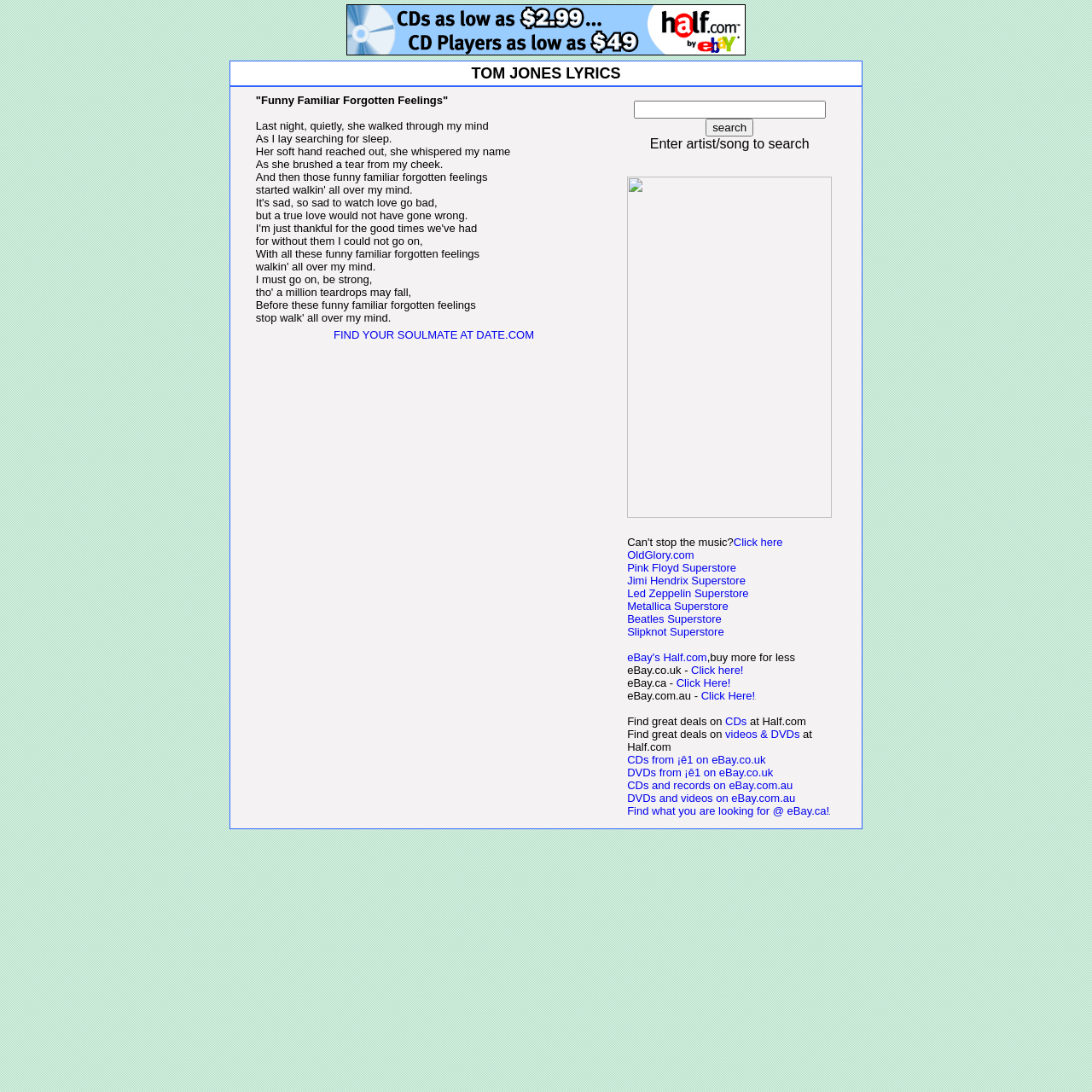Offer a thorough description of the webpage.

This webpage is about Tom Jones' song lyrics, specifically "Funny Familiar Forgotten Feelings". At the top, there is a banner with a link to Half.com, a website for buying and selling used books, music, movies, and games. 

Below the banner, the song lyrics are displayed in a large block of text, which takes up most of the page. The lyrics describe a nostalgic and melancholic tone, with the singer reminiscing about a past love.

On the right side of the lyrics, there is a search bar where users can enter an artist or song to search for. Below the search bar, there are several links to online stores, including eBay, Half.com, and others, where users can find deals on CDs, videos, and DVDs.

Further down the page, there are more links to various online stores and superstores, including OldGlory.com, Pink Floyd Superstore, Jimi Hendrix Superstore, and others, where users can find music-related products. There are also some images scattered throughout the page, likely representing the different stores or products.

Overall, the webpage appears to be a lyrics page with additional features for searching and shopping for music-related products.